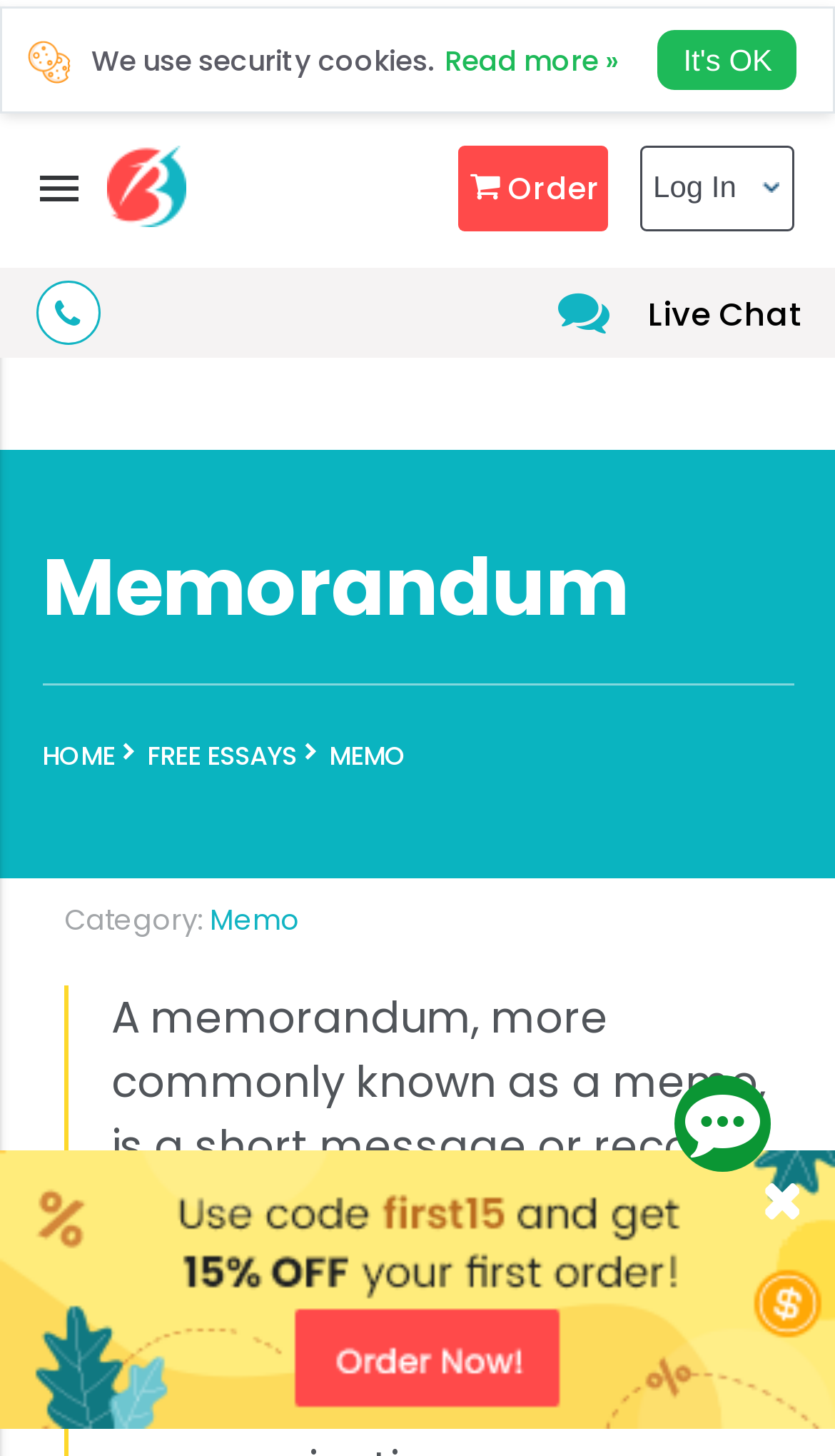Locate the bounding box of the UI element described in the following text: "Home".

[0.05, 0.469, 0.176, 0.567]